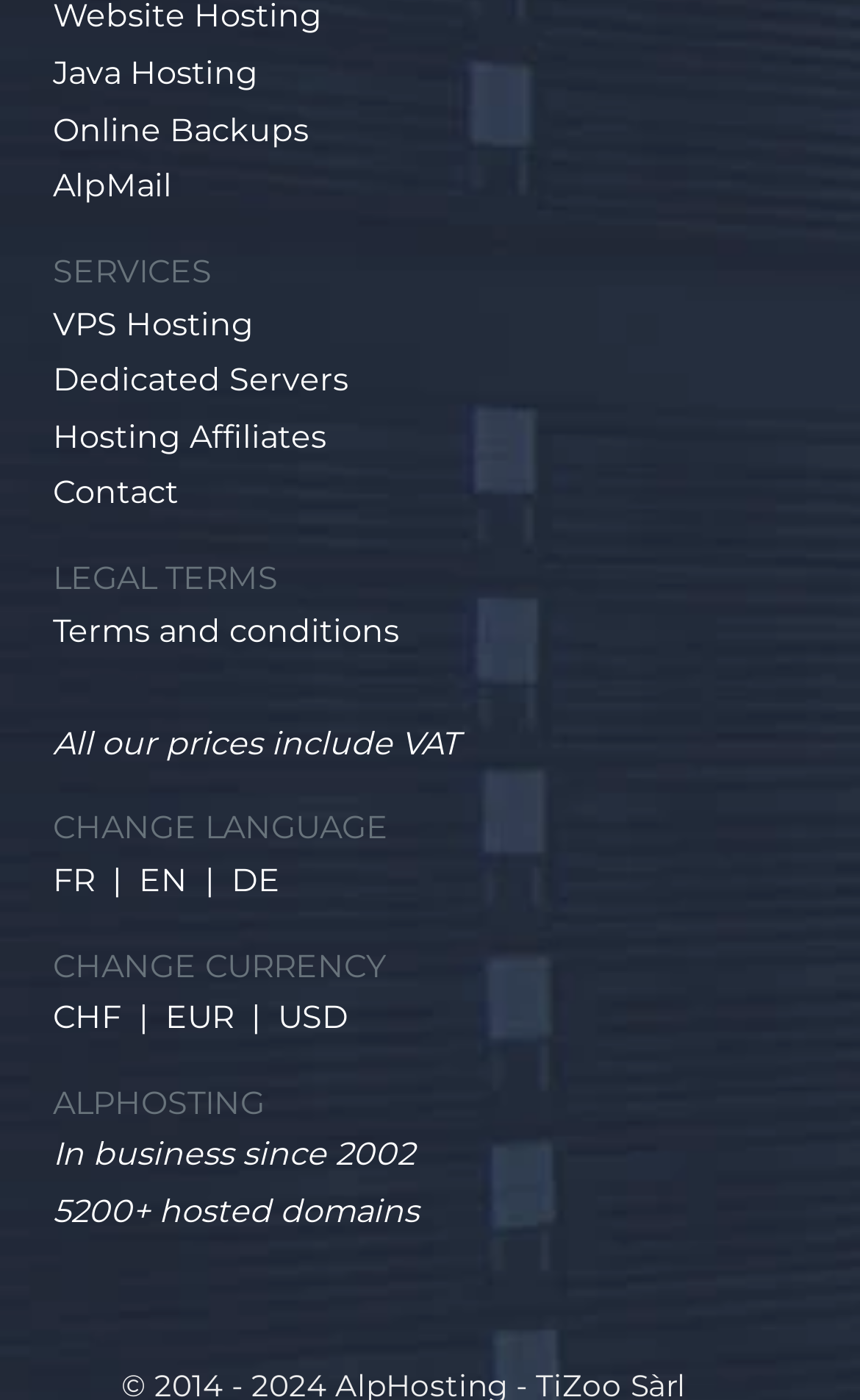How many languages can you switch to?
Using the image as a reference, give a one-word or short phrase answer.

3